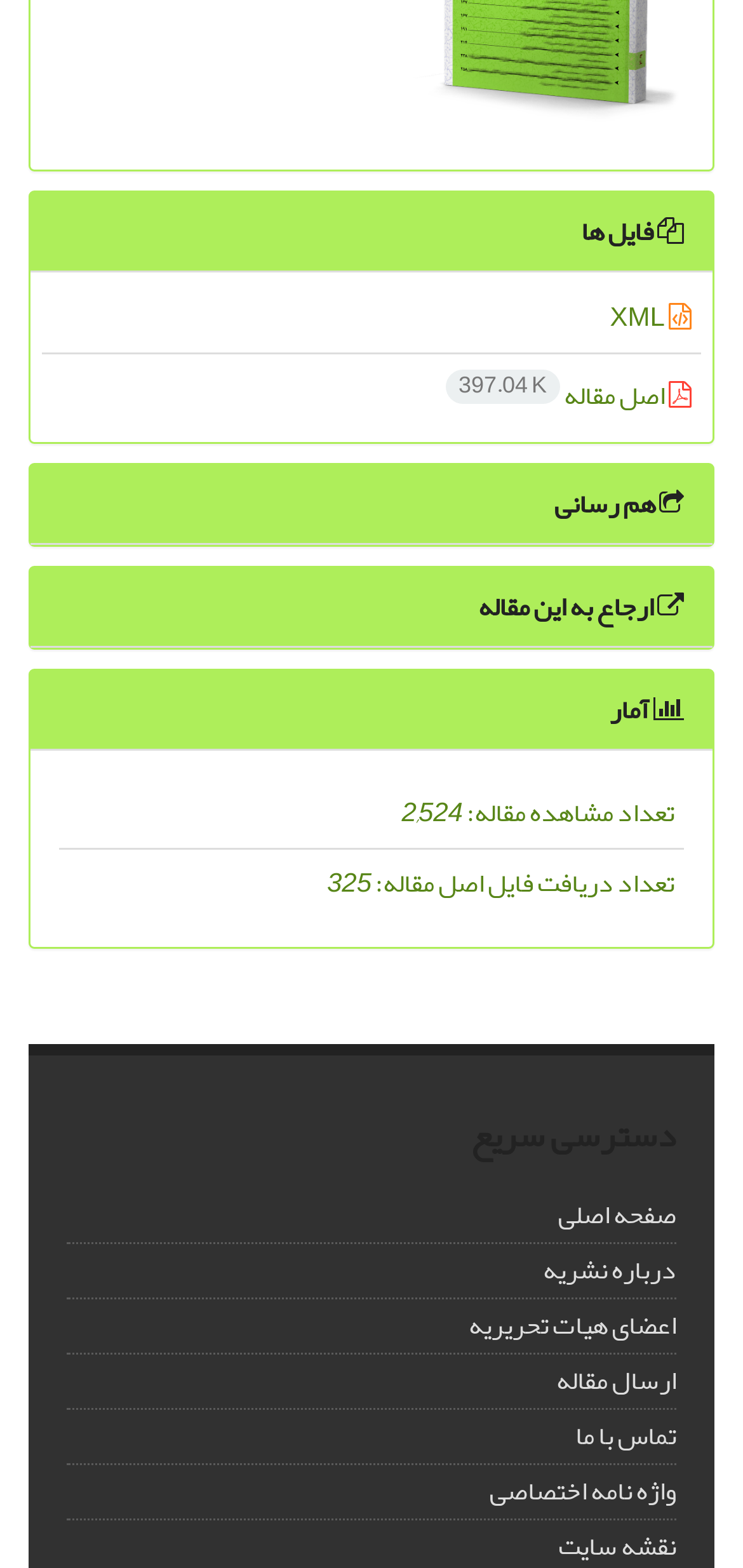Can you specify the bounding box coordinates of the area that needs to be clicked to fulfill the following instruction: "download XML file"?

[0.821, 0.186, 0.931, 0.219]